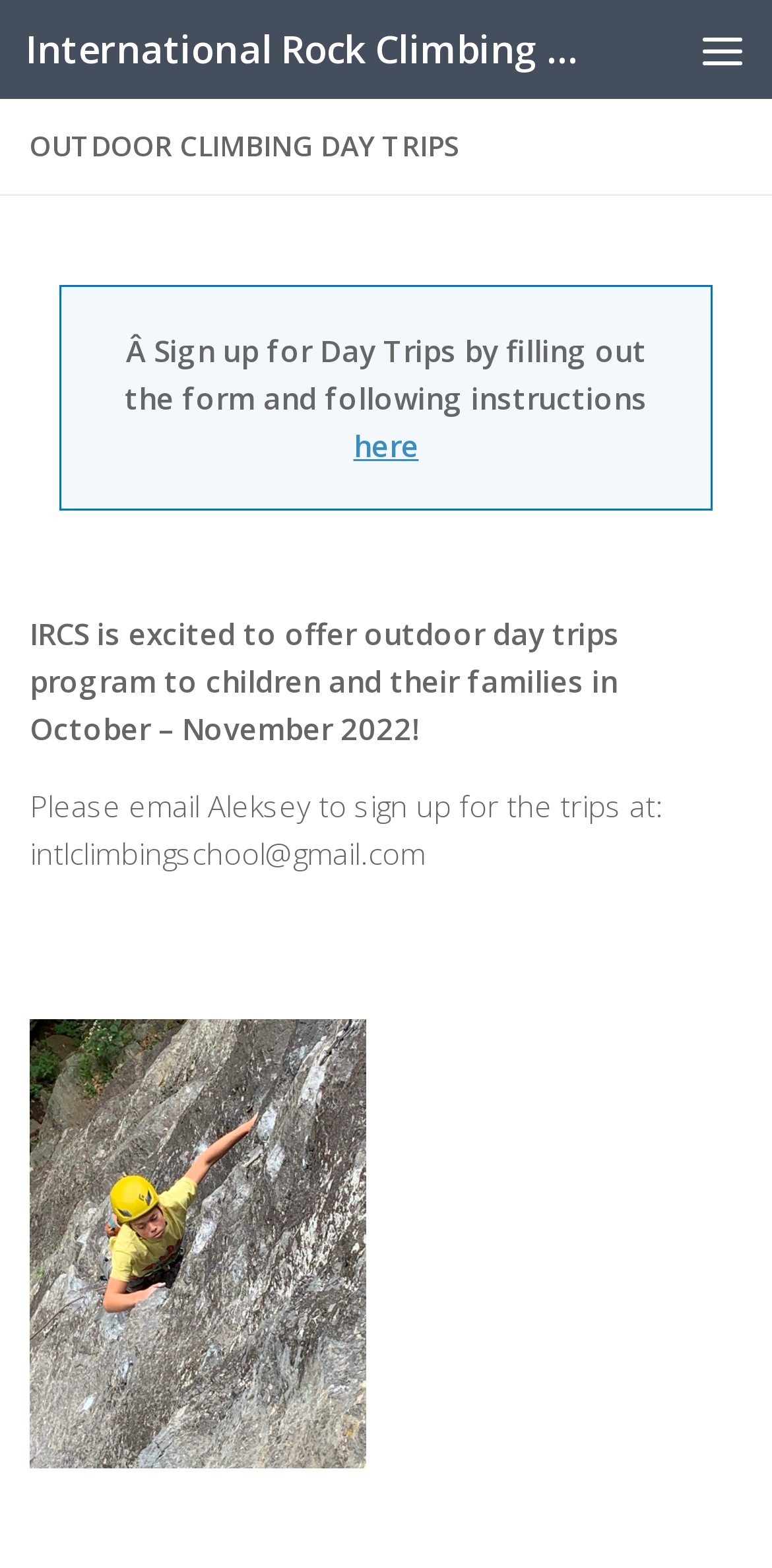Using the provided element description "Skip to content", determine the bounding box coordinates of the UI element.

[0.01, 0.005, 0.441, 0.069]